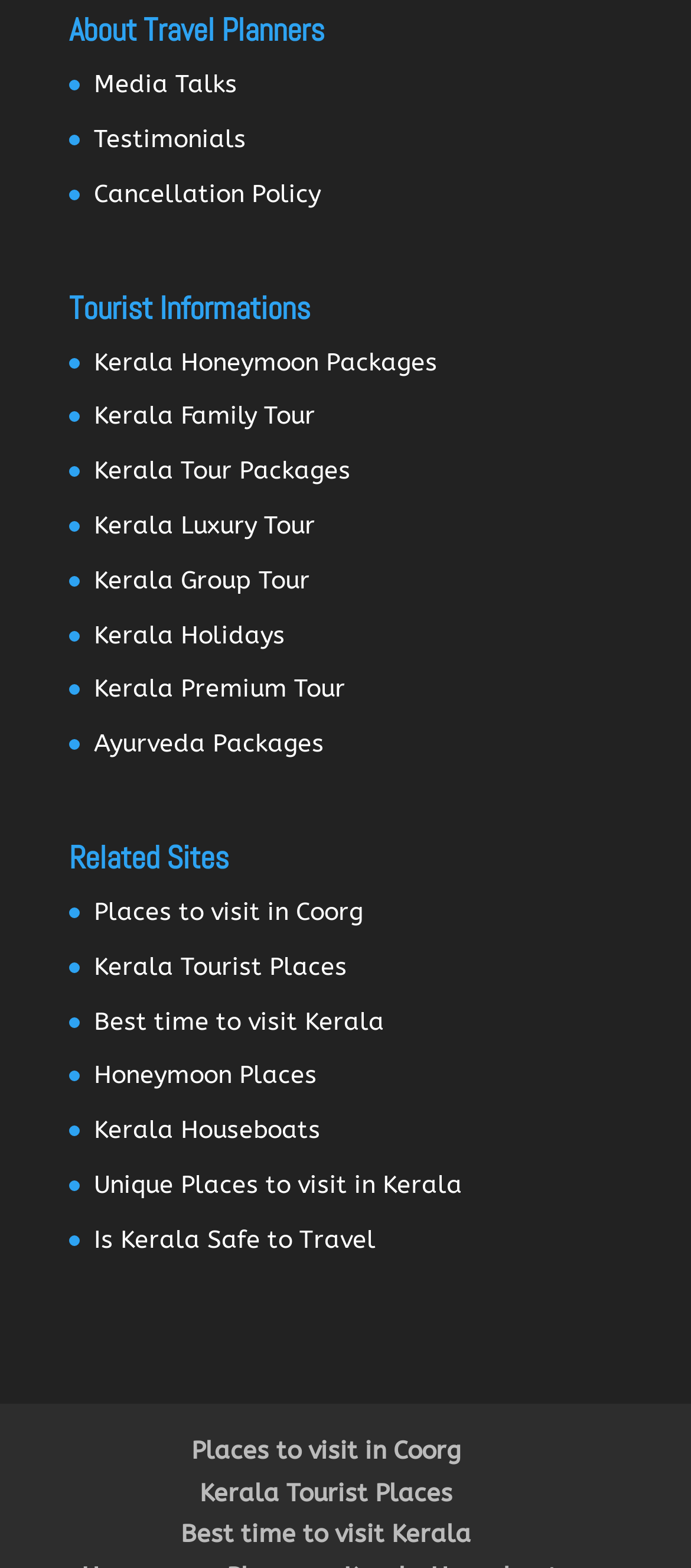Bounding box coordinates should be provided in the format (top-left x, top-left y, bottom-right x, bottom-right y) with all values between 0 and 1. Identify the bounding box for this UI element: Is Kerala Safe to Travel

[0.136, 0.781, 0.544, 0.8]